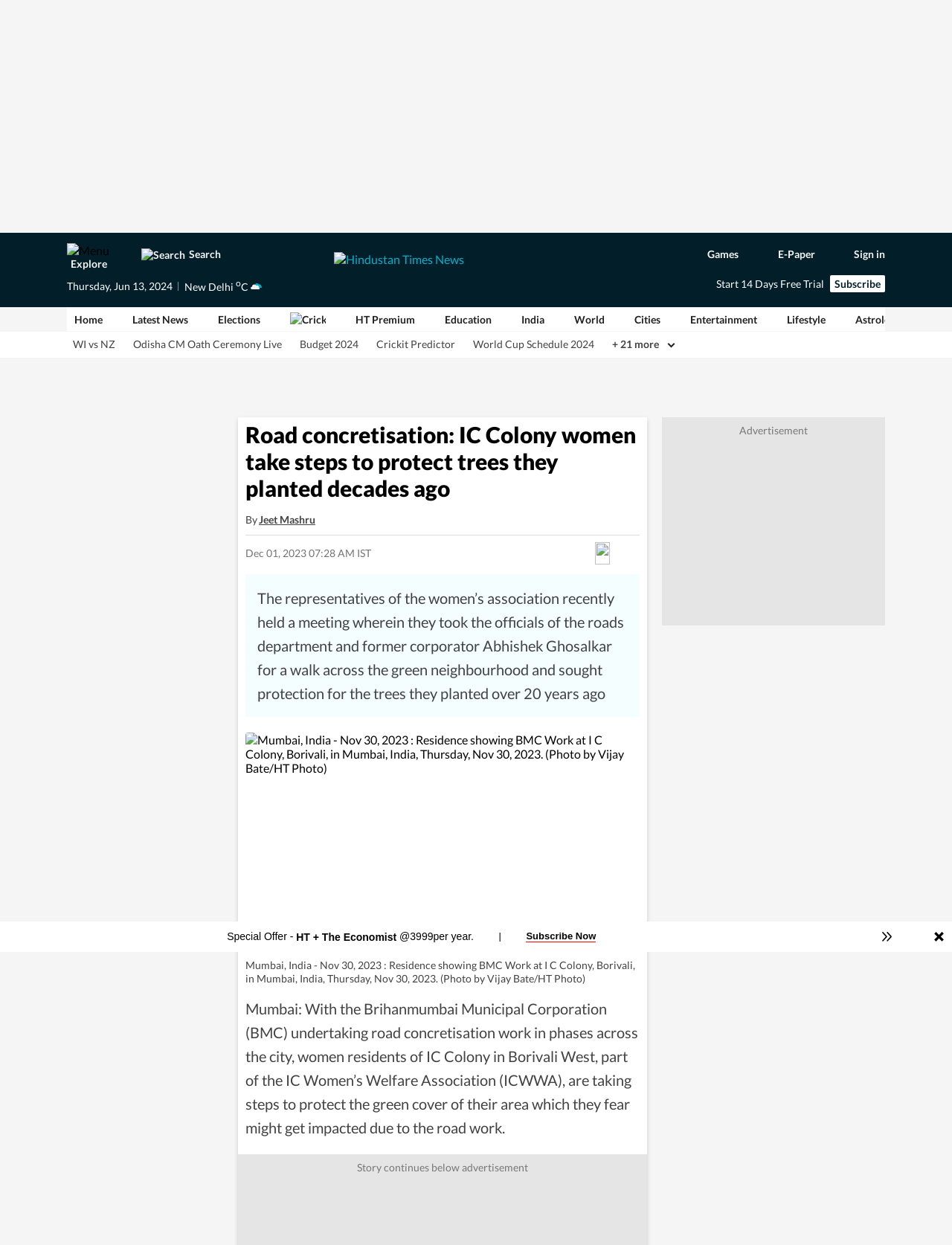Write a detailed summary of the webpage.

This webpage is a news article from Hindustan Times, with the title "Road concretisation: IC Colony women take steps to protect trees they planted decades ago" and a meta description that summarizes the content. 

At the top of the page, there is a menu icon and a search bar, accompanied by a "Search" button. Below this, the current date, "Thursday, Jun 13, 2024", is displayed, along with the location "New Delhi". 

The main navigation menu is situated below, with links to various sections such as "Home", "Latest News", "Elections", and more. There are also links to specific news articles, including "WI vs NZ", "Odisha CM Oath Ceremony Live", and "Budget 2024". 

The main content of the article begins with a heading that summarizes the story, followed by the author's name, "Jeet Mashru", and the publication date, "Dec 01, 2023 07:28 AM IST". 

The article itself is divided into paragraphs, with the first paragraph describing how the women's association in IC Colony is taking steps to protect the trees they planted over 20 years ago. 

There is an image below the first paragraph, showing a residence with BMC work at IC Colony, Borivali, in Mumbai. The image has a caption that provides more context. 

The article continues with more paragraphs, describing the efforts of the women's association to protect the green cover of their area. 

At the bottom of the page, there are social media sharing links and a button to bookmark the article.